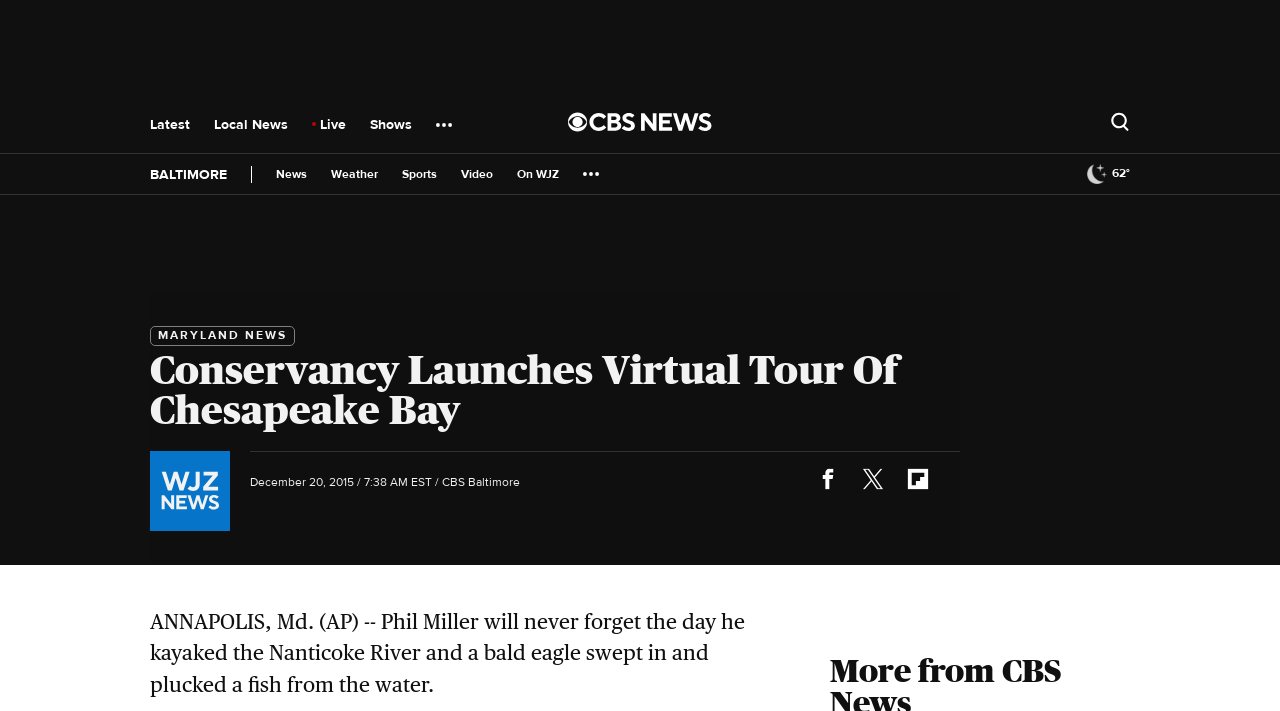Please pinpoint the bounding box coordinates for the region I should click to adhere to this instruction: "Check the 'Weather'".

[0.259, 0.206, 0.295, 0.283]